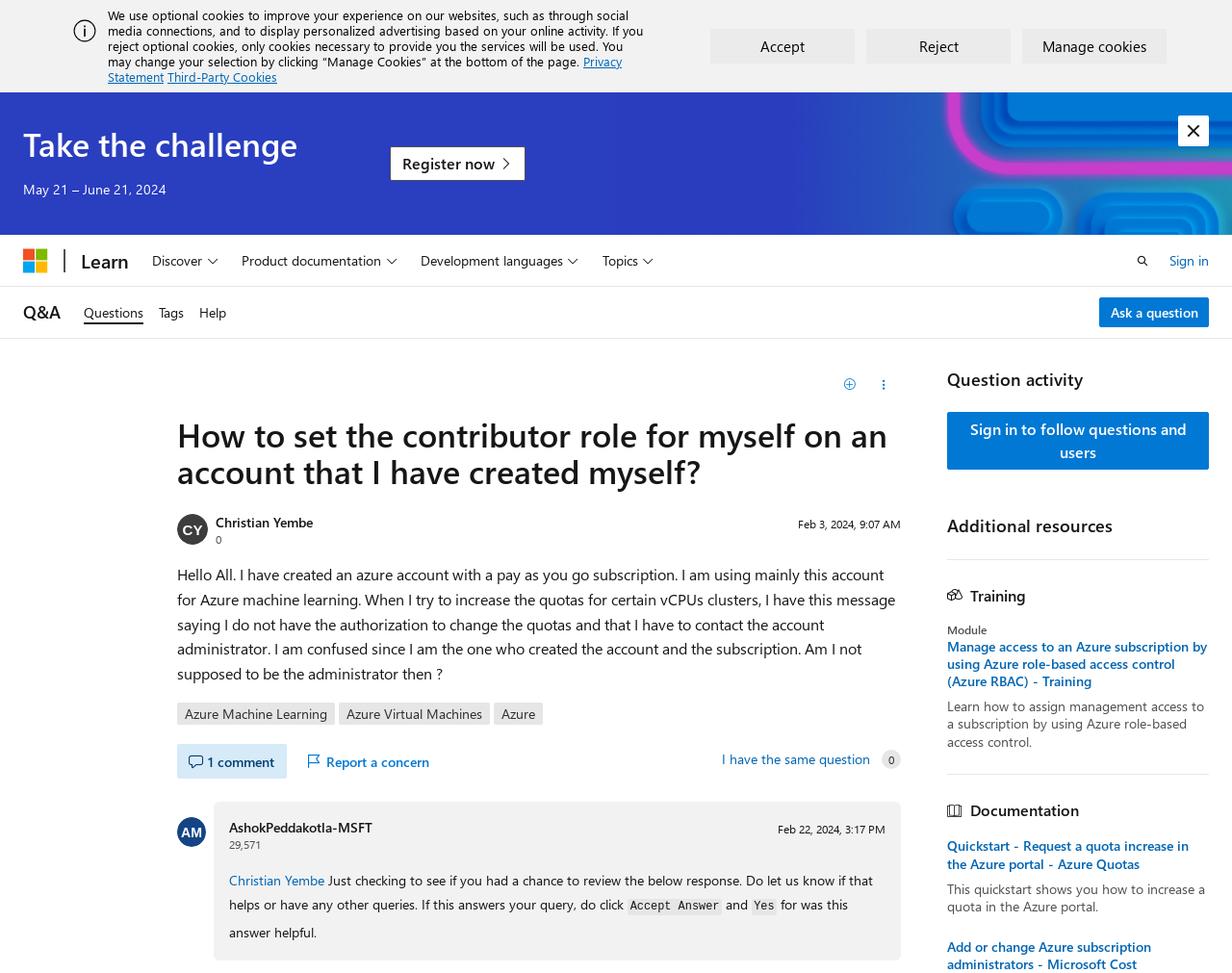Summarize the webpage comprehensively, mentioning all visible components.

This webpage is a question and answer page on Microsoft Q&A. At the top, there is an alert box with an image and a text describing the use of optional cookies. Below the alert box, there are three buttons: "Accept", "Reject", and "Manage cookies". 

On the left side, there is a navigation menu with links to "Microsoft", "Learn", and "Q&A". There is also a search button and a sign-in link. 

The main content of the page is a question asked by "Christian Yembe" on February 3, 2024, about setting the contributor role for himself on an Azure account. The question is followed by a details section with three disclosure triangles for "Azure Machine Learning", "Azure Virtual Machines", and "Azure". 

Below the question, there are several buttons, including "1 comment", "Report a concern", and "I have the same question". There is also a section showing the number of votes. 

The answer to the question is provided by "AshokPeddakotla-MSFT" on February 22, 2024. The answer is followed by a section asking if the response was helpful and providing options to accept the answer or indicate if it was not helpful. 

On the right side, there are two sections: "Question activity" and "Additional resources". The "Question activity" section has a link to sign in to follow questions and users. The "Additional resources" section has two articles, one on training and the other on documentation, with links to related topics.